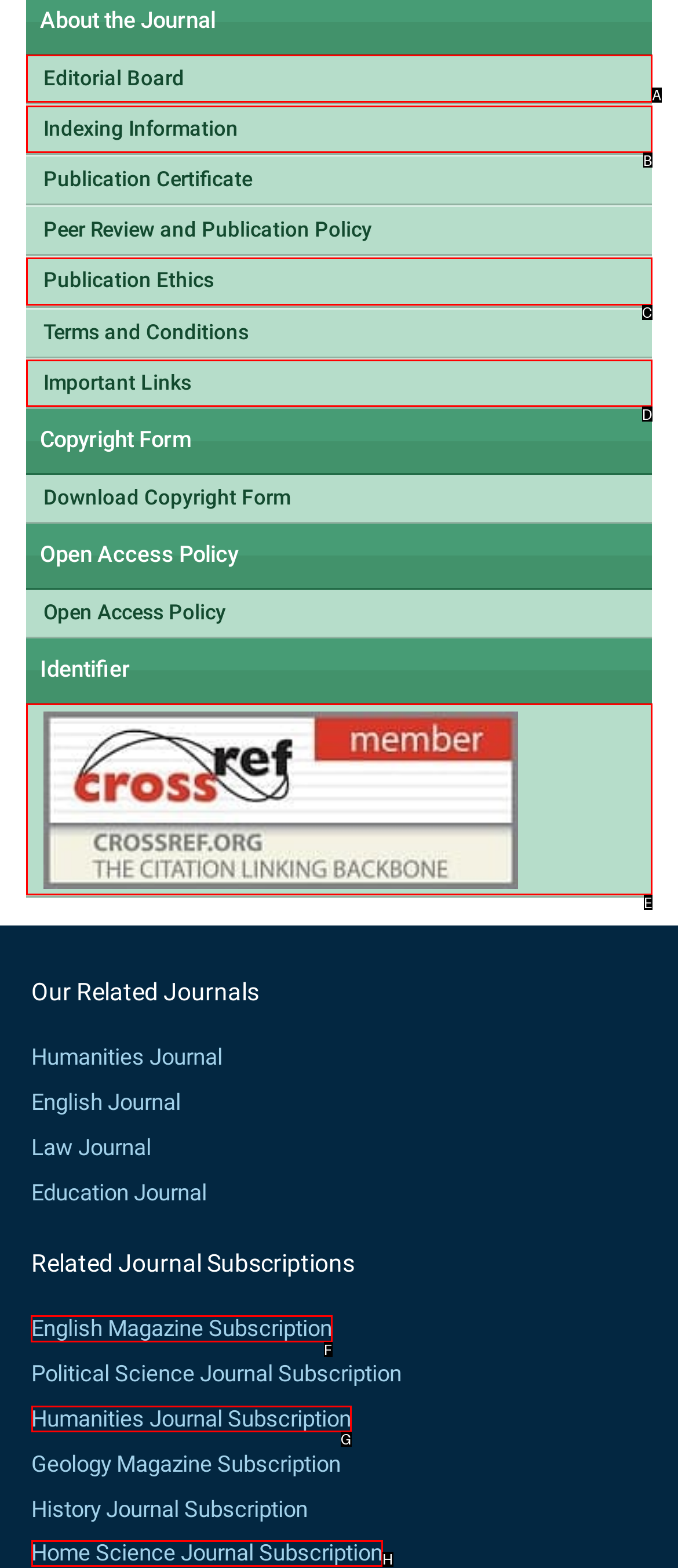Pick the HTML element that should be clicked to execute the task: Subscribe to English Magazine
Respond with the letter corresponding to the correct choice.

F